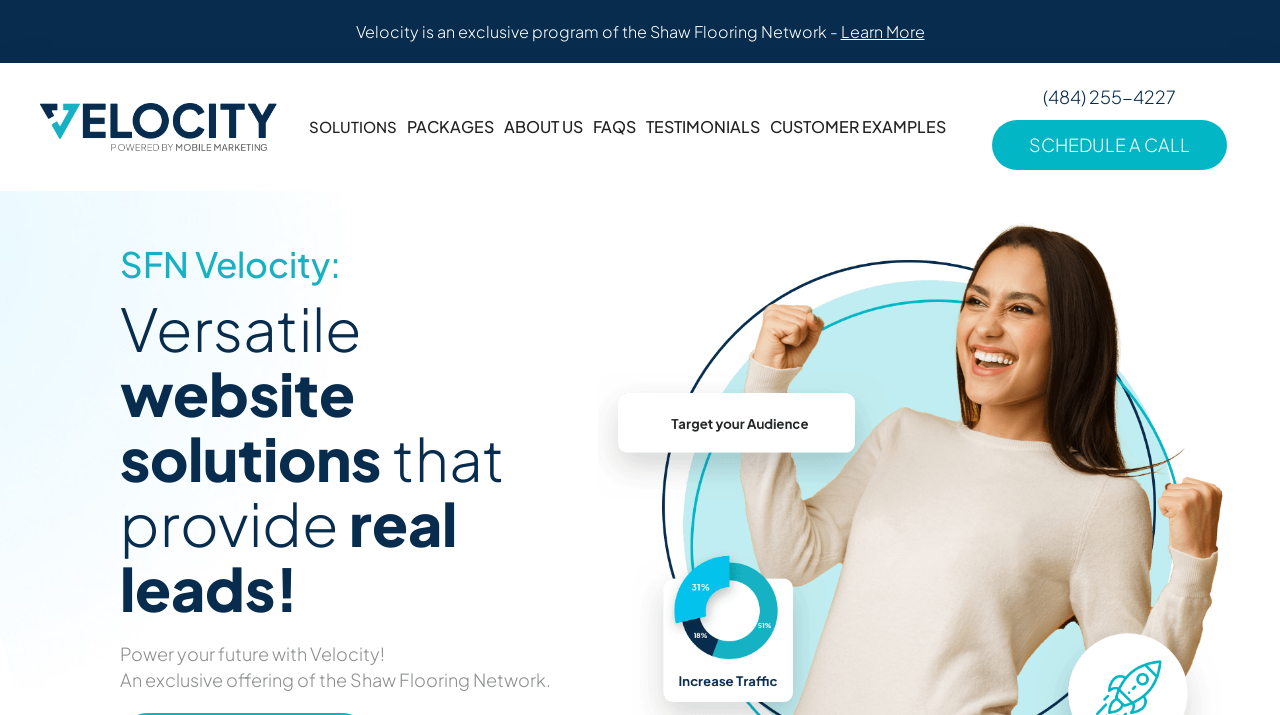Answer the question in one word or a short phrase:
How many links are there in the top navigation bar?

6